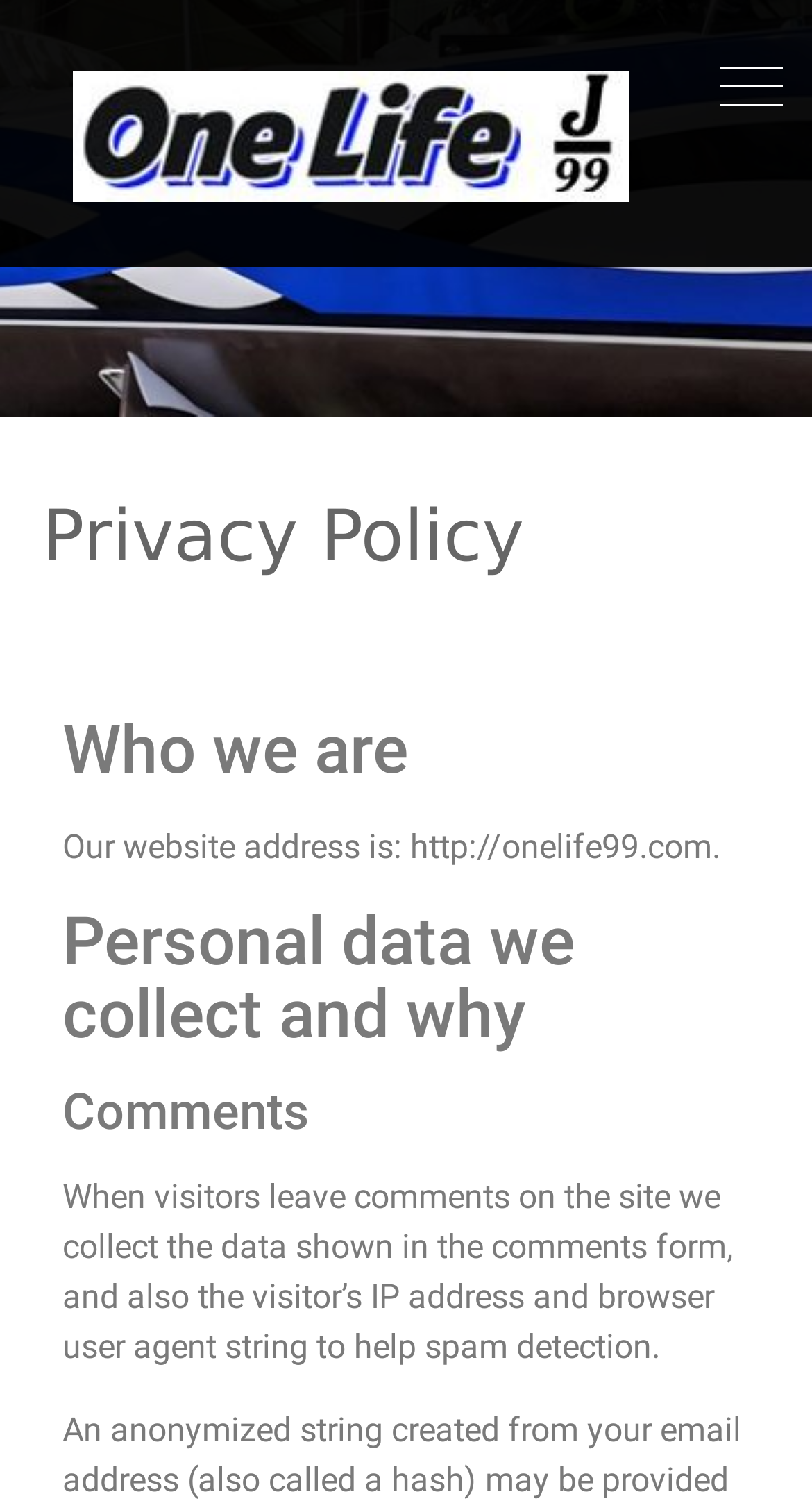Describe all significant elements and features of the webpage.

The webpage is titled "Privacy Policy - USA-26 One Life J/99" and features a prominent logo image at the top, spanning the full width of the page. Below the logo, there is a header section with a heading that reads "Privacy Policy". 

Underneath the header, there are four main sections. The first section is titled "Who we are" and contains a paragraph of text that provides the website's address, http://onelife99.com. 

The second section is titled "Personal data we collect and why" and is followed by a third section titled "Comments". The "Comments" section contains a paragraph of text that explains how the website collects data from visitors who leave comments, including the data shown in the comments form, IP address, and browser user agent string to help with spam detection.

All of these sections are positioned in a vertical column, with each section stacked below the previous one. There are no images other than the logo at the top of the page.